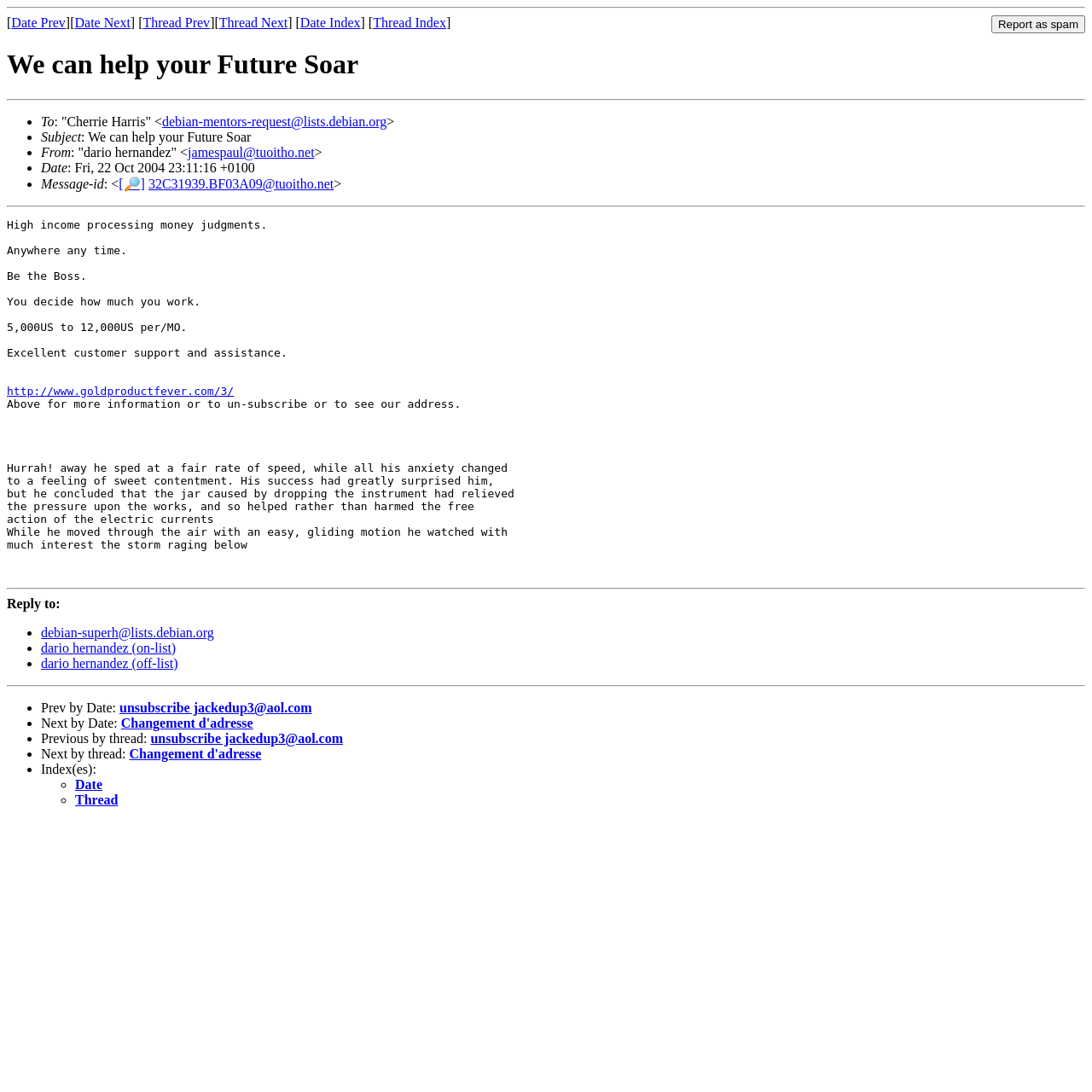What is the date of the email?
Relying on the image, give a concise answer in one word or a brief phrase.

Fri, 22 Oct 2004 23:11:16 +0100